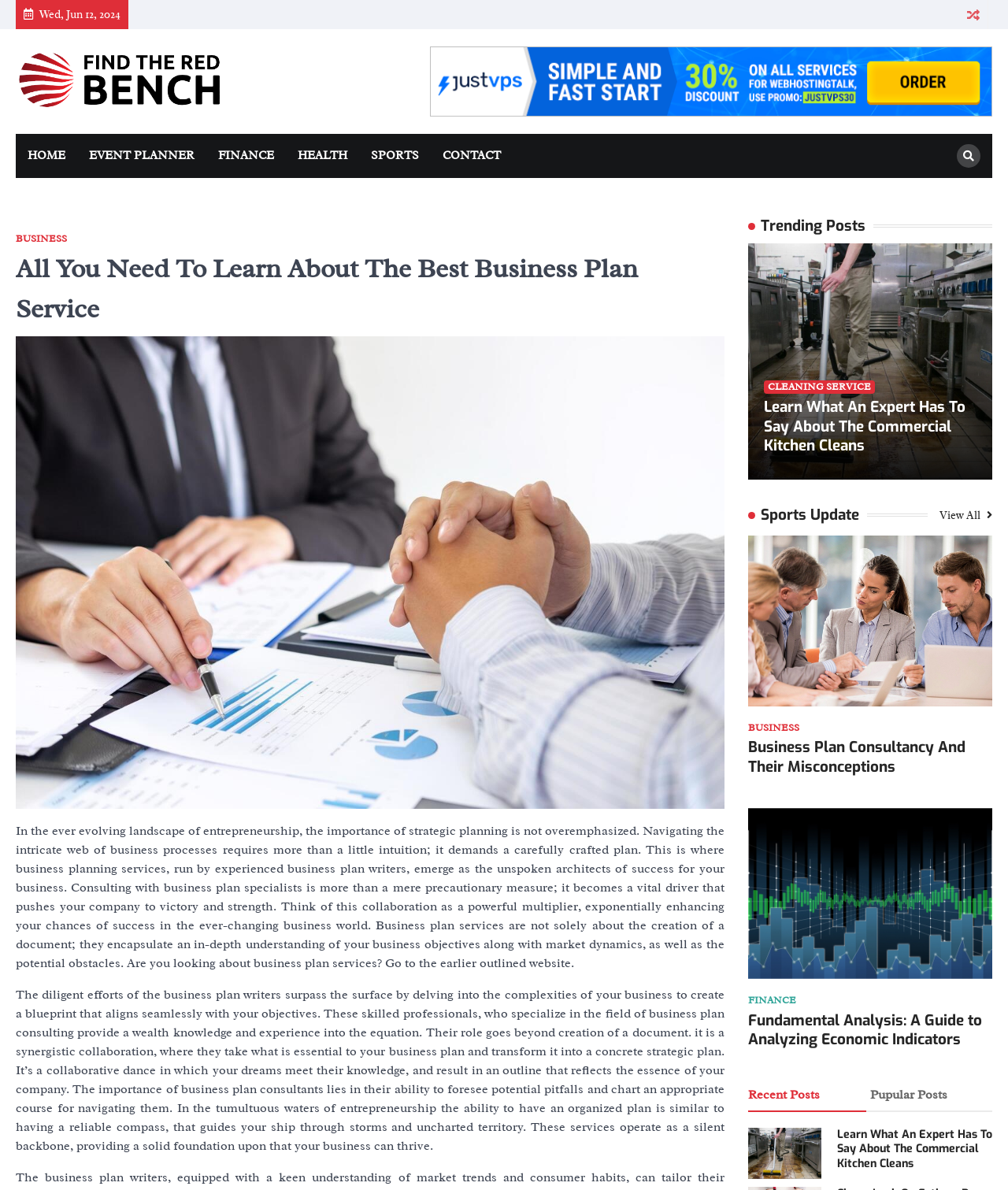What is the main topic of this webpage?
Based on the screenshot, provide your answer in one word or phrase.

Business planning